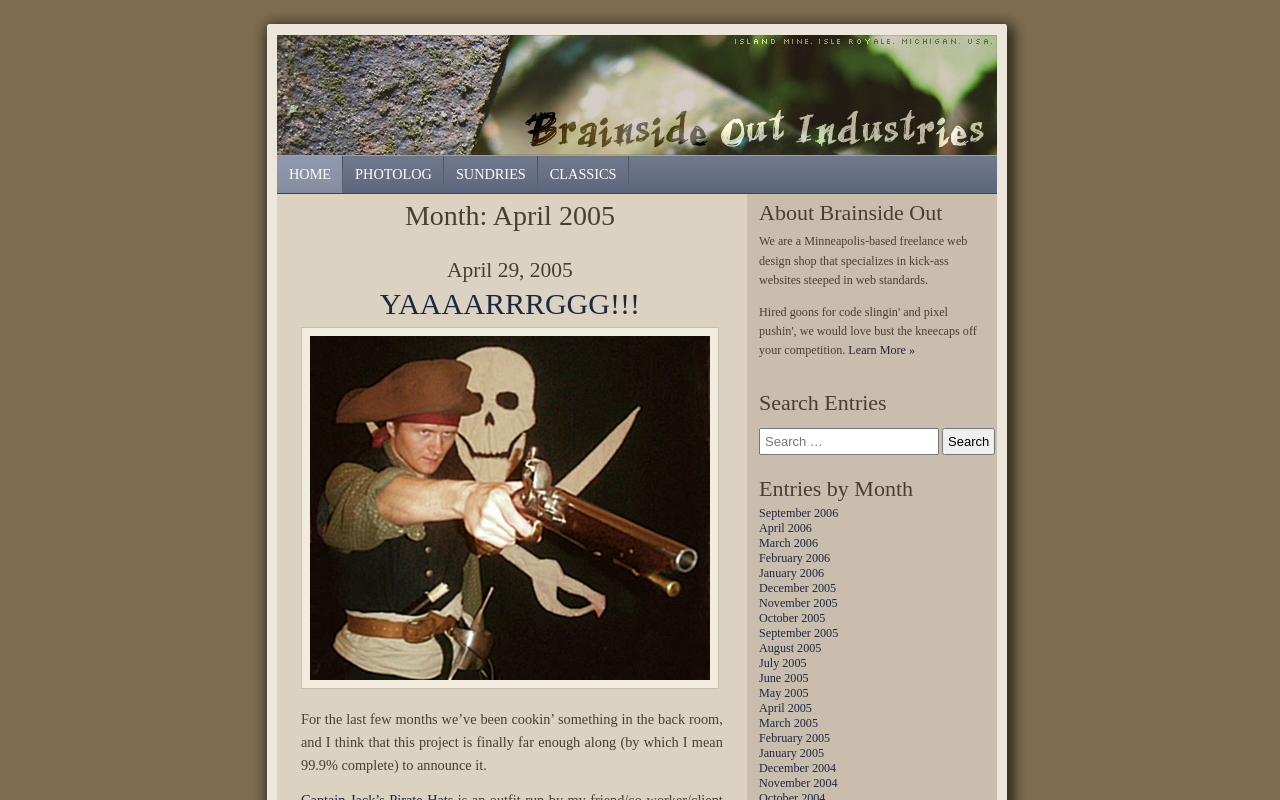Please provide a comprehensive answer to the question based on the screenshot: What is the name of the freelance web design shop?

I found the answer by looking at the section with the heading 'About Brainside Out' and reading the text that describes the shop.